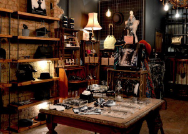What is on the table?
Refer to the image and provide a one-word or short phrase answer.

Jewelry and decorative items